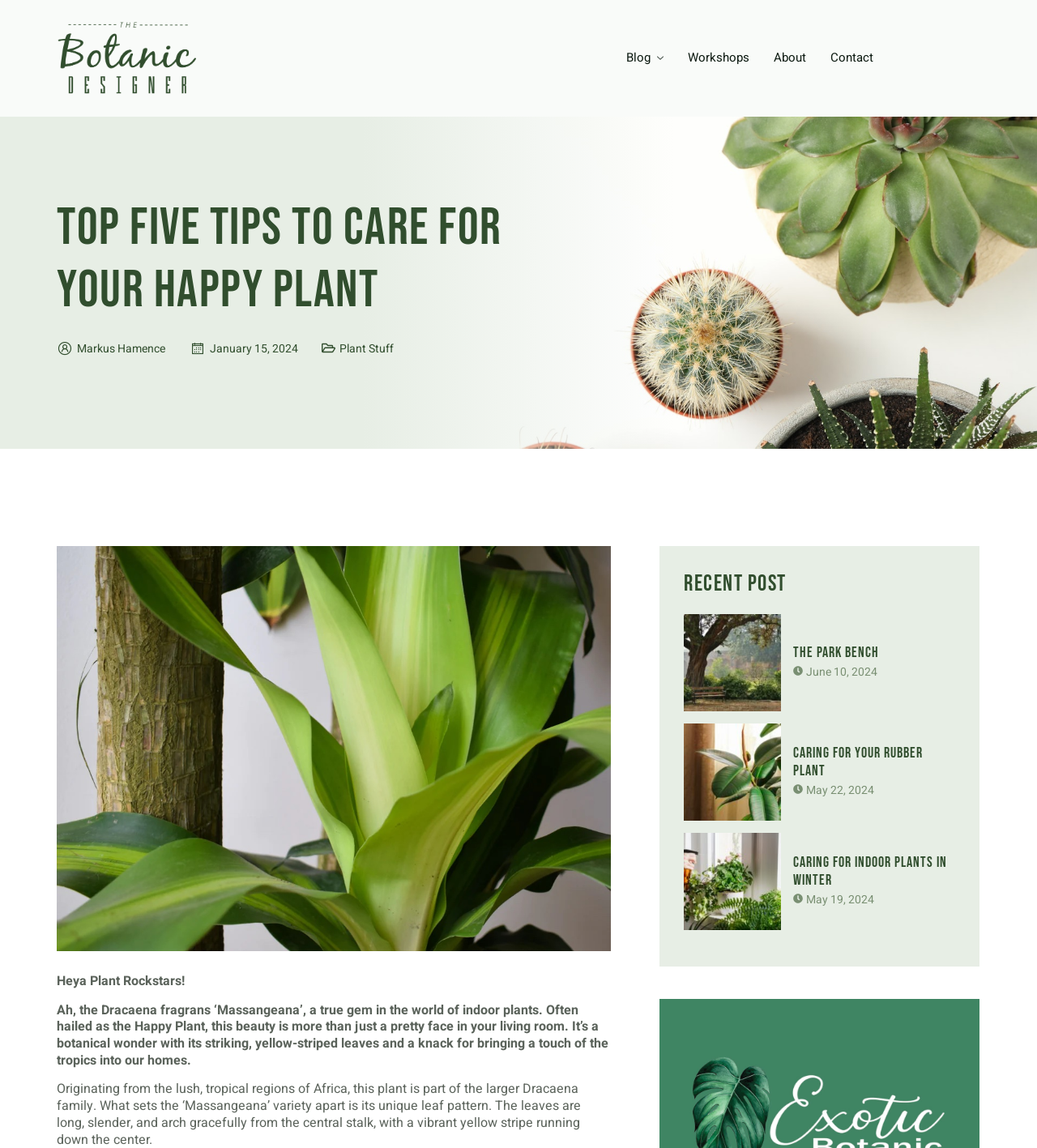What is the topic of the webpage?
With the help of the image, please provide a detailed response to the question.

The question asks for the topic of the webpage. By reading the StaticText elements and the links, we can determine that the webpage is about plant care, as it mentions specific plants and provides tips for their care.